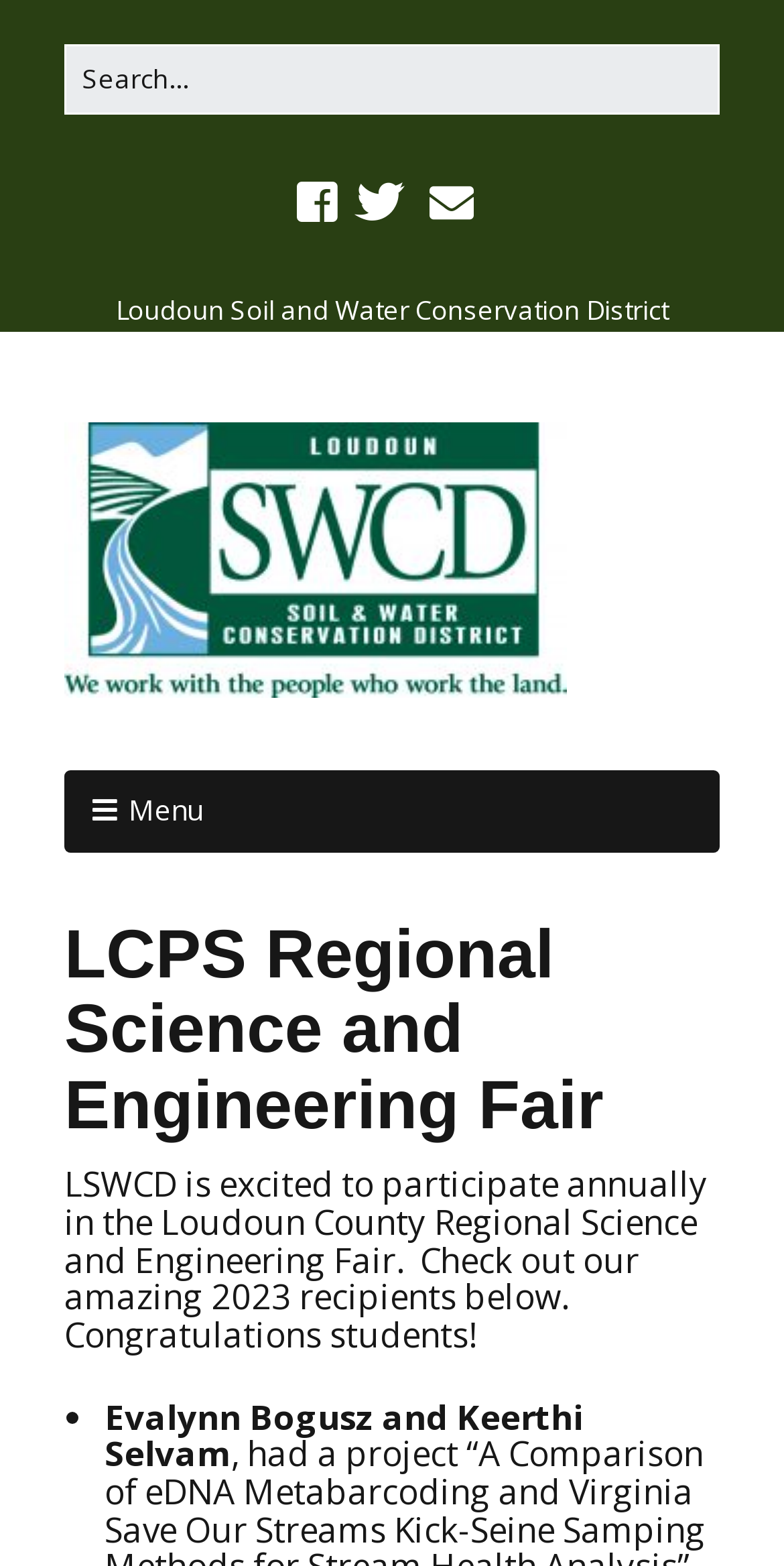Find and provide the bounding box coordinates for the UI element described with: "Search".

None